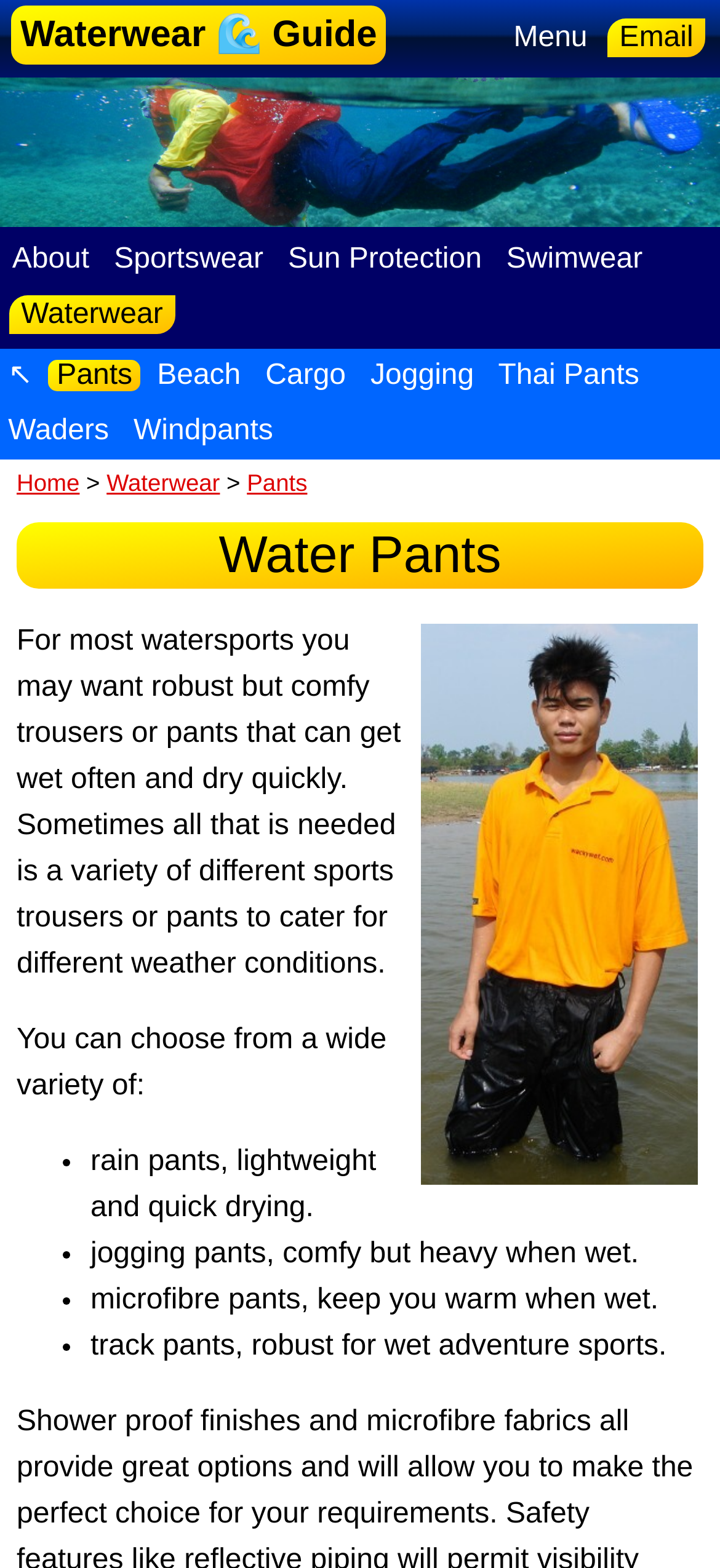Show the bounding box coordinates for the HTML element as described: "Cargo".

[0.357, 0.23, 0.492, 0.25]